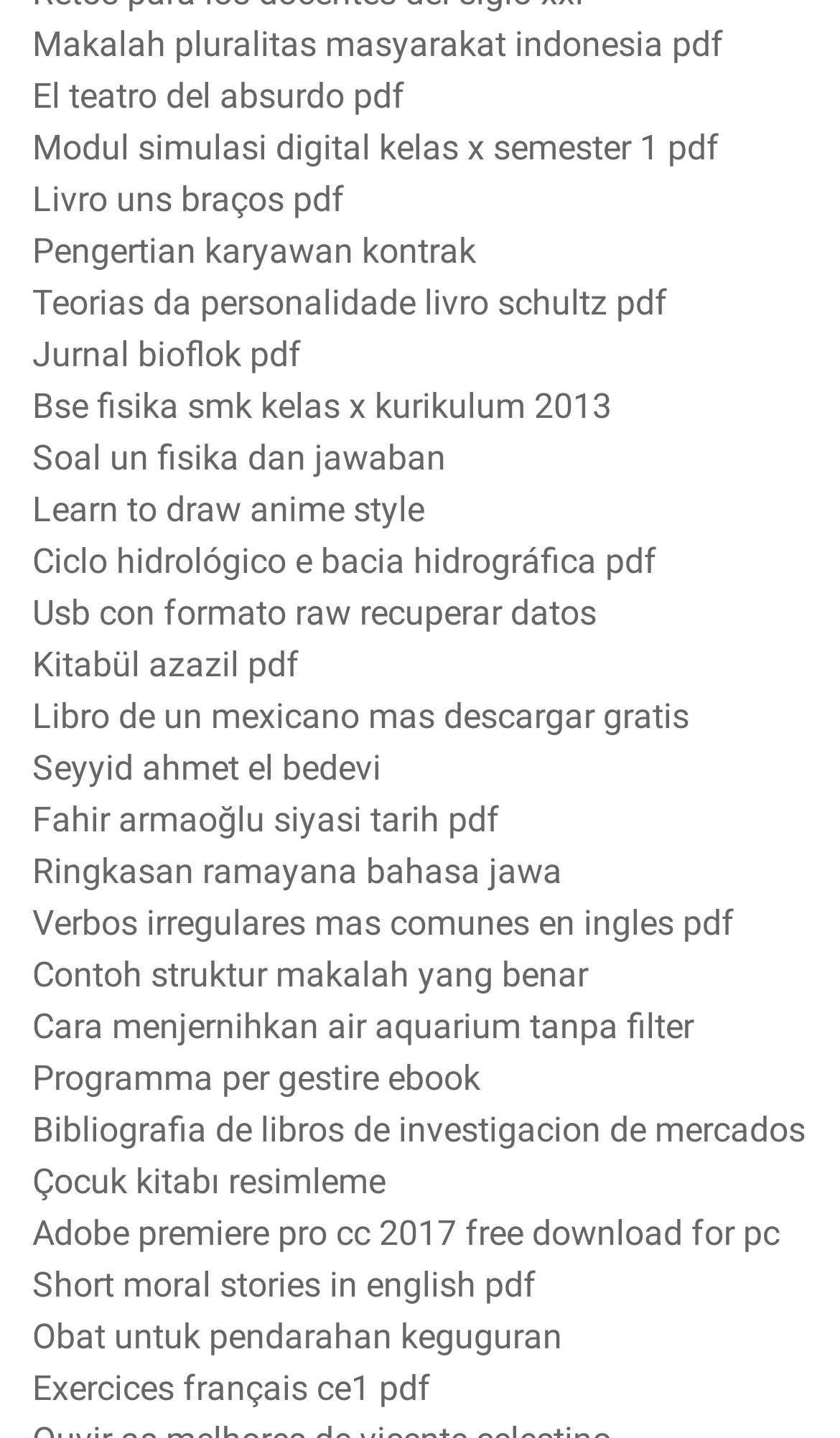Predict the bounding box coordinates of the area that should be clicked to accomplish the following instruction: "Access the 'Modul simulasi digital kelas x semester 1' PDF". The bounding box coordinates should consist of four float numbers between 0 and 1, i.e., [left, top, right, bottom].

[0.038, 0.088, 0.856, 0.117]